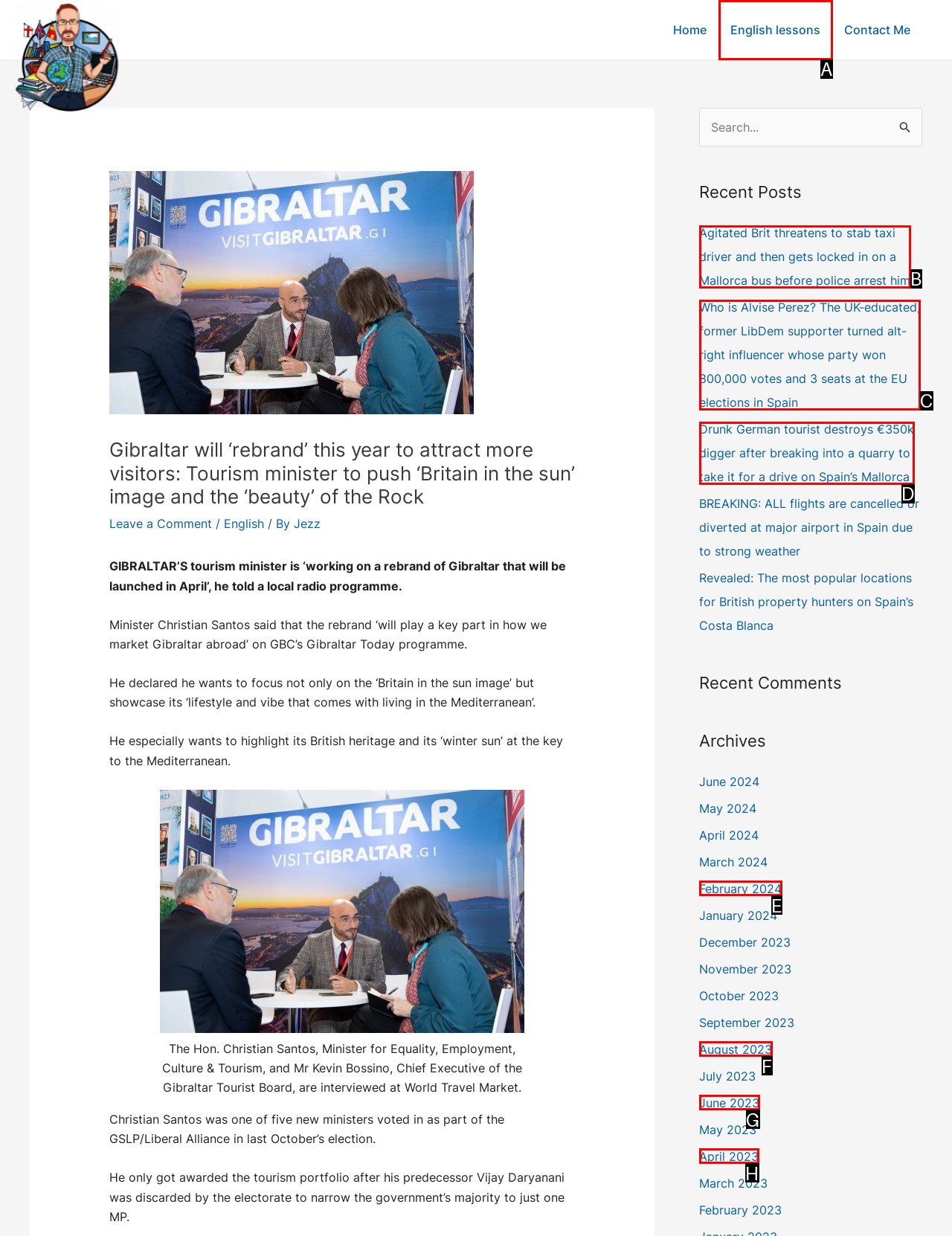Examine the description: April 2023 and indicate the best matching option by providing its letter directly from the choices.

H